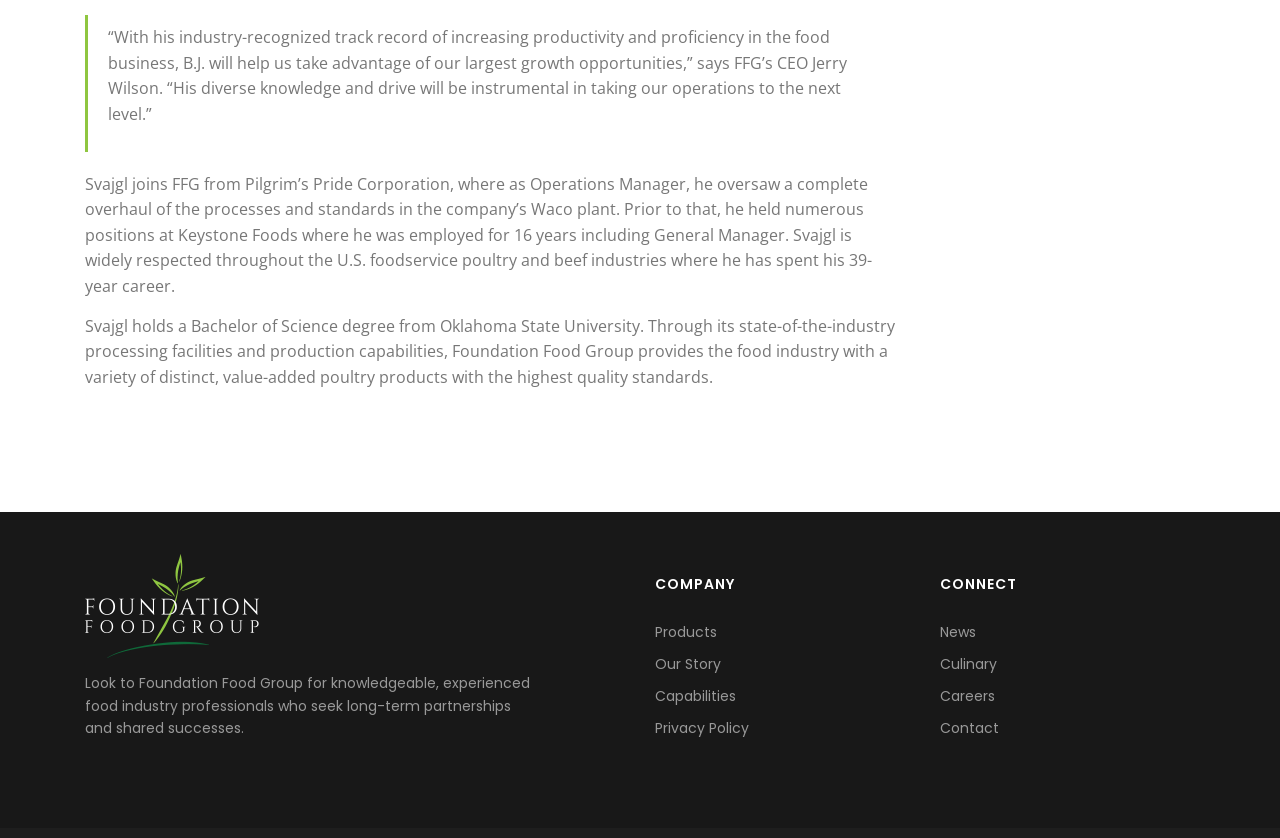Highlight the bounding box of the UI element that corresponds to this description: "Our Story".

[0.512, 0.781, 0.563, 0.805]